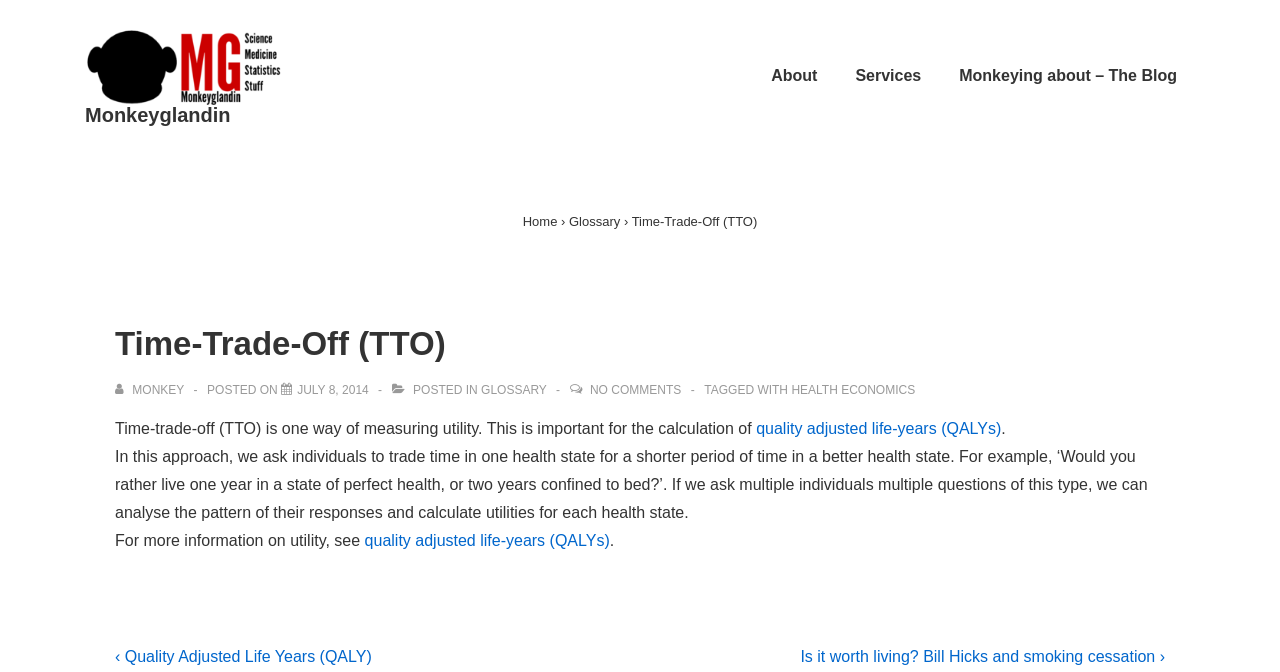Show the bounding box coordinates of the element that should be clicked to complete the task: "Learn about Time-Trade-Off (TTO)".

[0.493, 0.318, 0.592, 0.34]